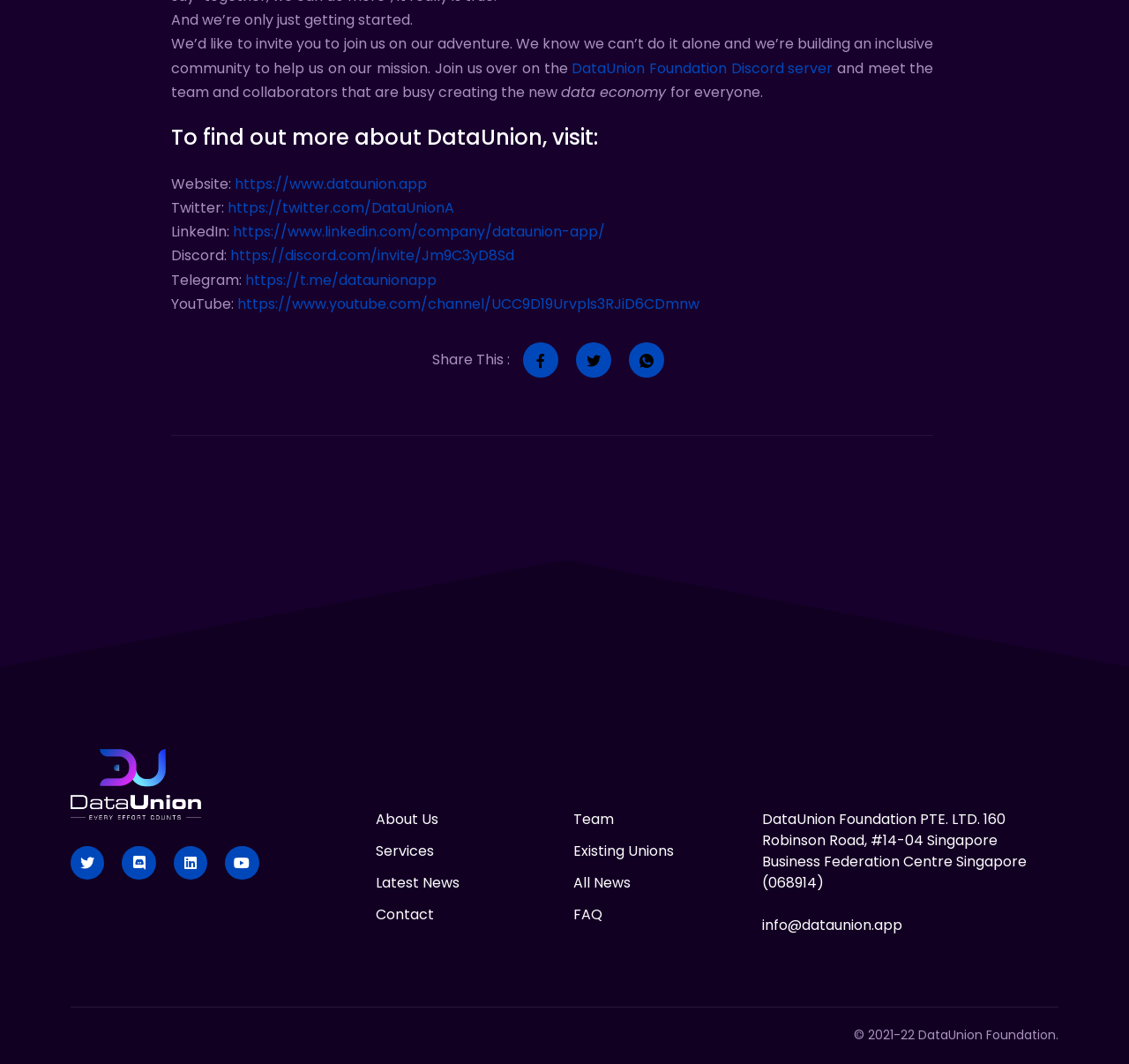Bounding box coordinates are given in the format (top-left x, top-left y, bottom-right x, bottom-right y). All values should be floating point numbers between 0 and 1. Provide the bounding box coordinate for the UI element described as: alt="logo" title="logo"

[0.062, 0.704, 0.294, 0.77]